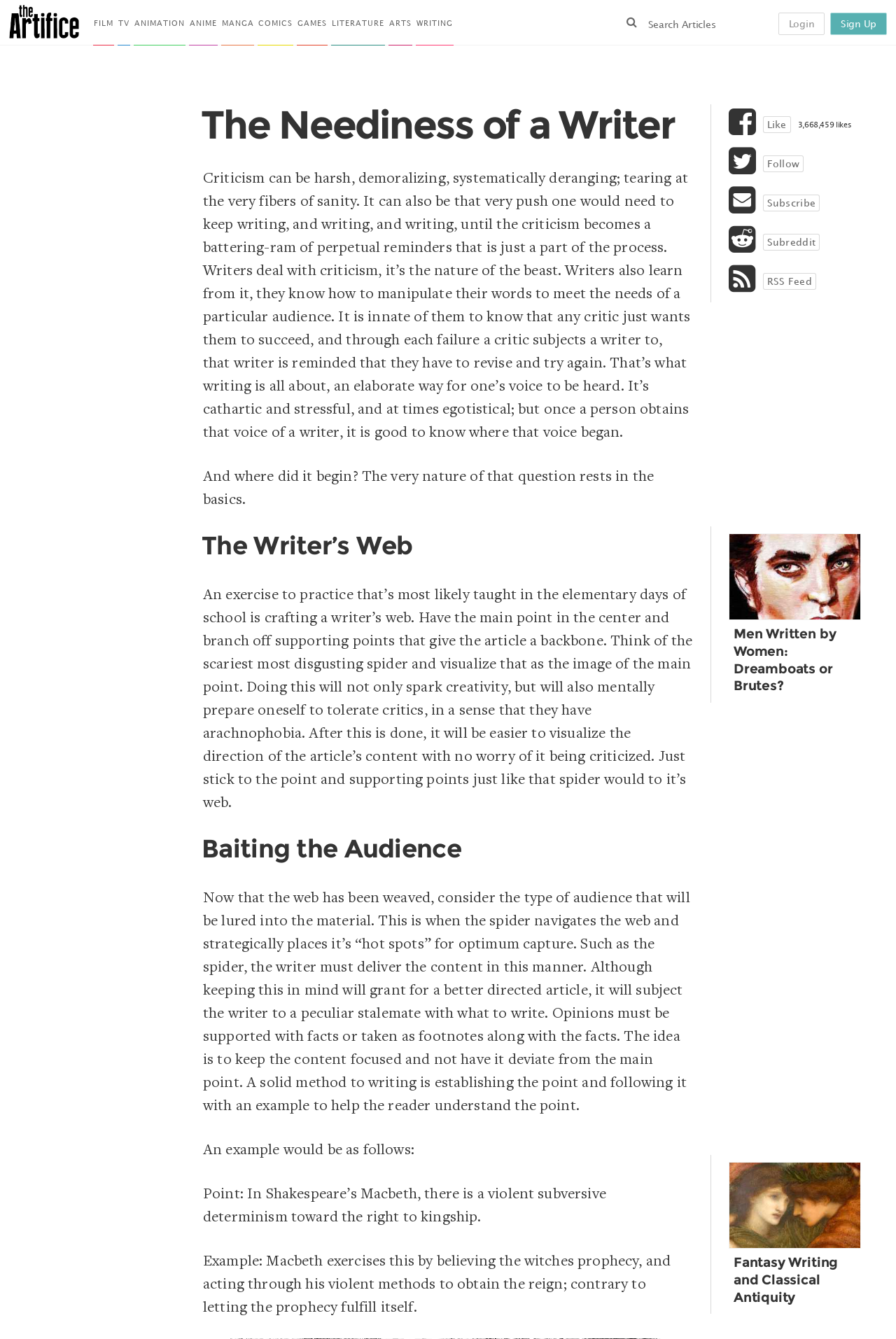Using the given element description, provide the bounding box coordinates (top-left x, top-left y, bottom-right x, bottom-right y) for the corresponding UI element in the screenshot: name="s" placeholder="Search Articles"

[0.721, 0.009, 0.858, 0.026]